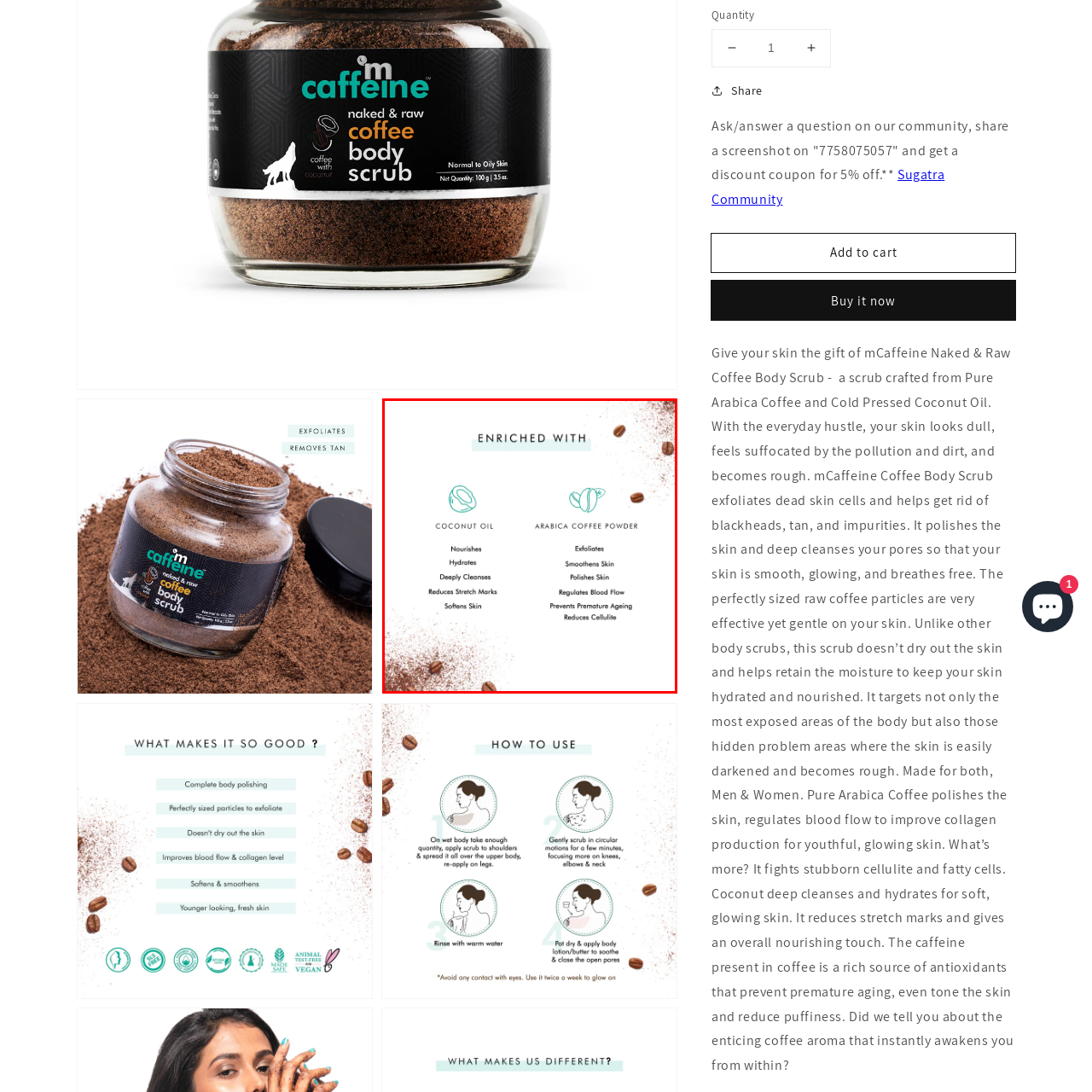Generate a detailed description of the image highlighted within the red border.

The image showcases a visually appealing display highlighting the benefits and ingredients of a body scrub enriched with Coconut Oil and Arabica Coffee Powder. The left side features a clean, minimalist design with bullet points under "Coconut Oil," emphasizing its nourishing properties, hydration benefits, deep cleansing abilities, reduction of stretch marks, and softening effects on the skin. On the right side, "Arabica Coffee Powder" is presented with its own list, which includes exfoliation, skin smoothing, polishing effects, regulation of blood flow, prevention of premature aging, and reduction of cellulite. The background features scattered coffee grounds and beans, reinforcing the natural and luxurious feel of the product. The caption is framed by the title "ENRICHED WITH," bringing attention to the enriching ingredients that contribute to a revitalizing skin-care experience.